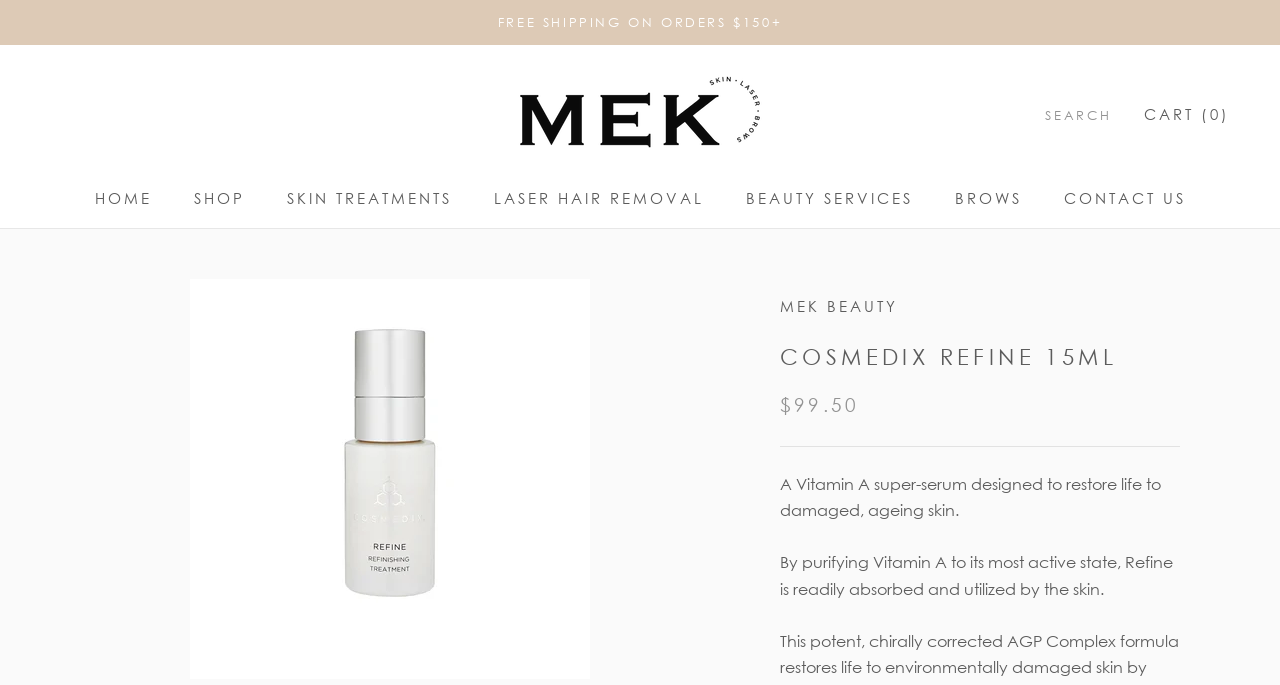Is the cart empty?
Ensure your answer is thorough and detailed.

I saw the cart icon with a label 'CART (0)' which indicates that the cart is currently empty.